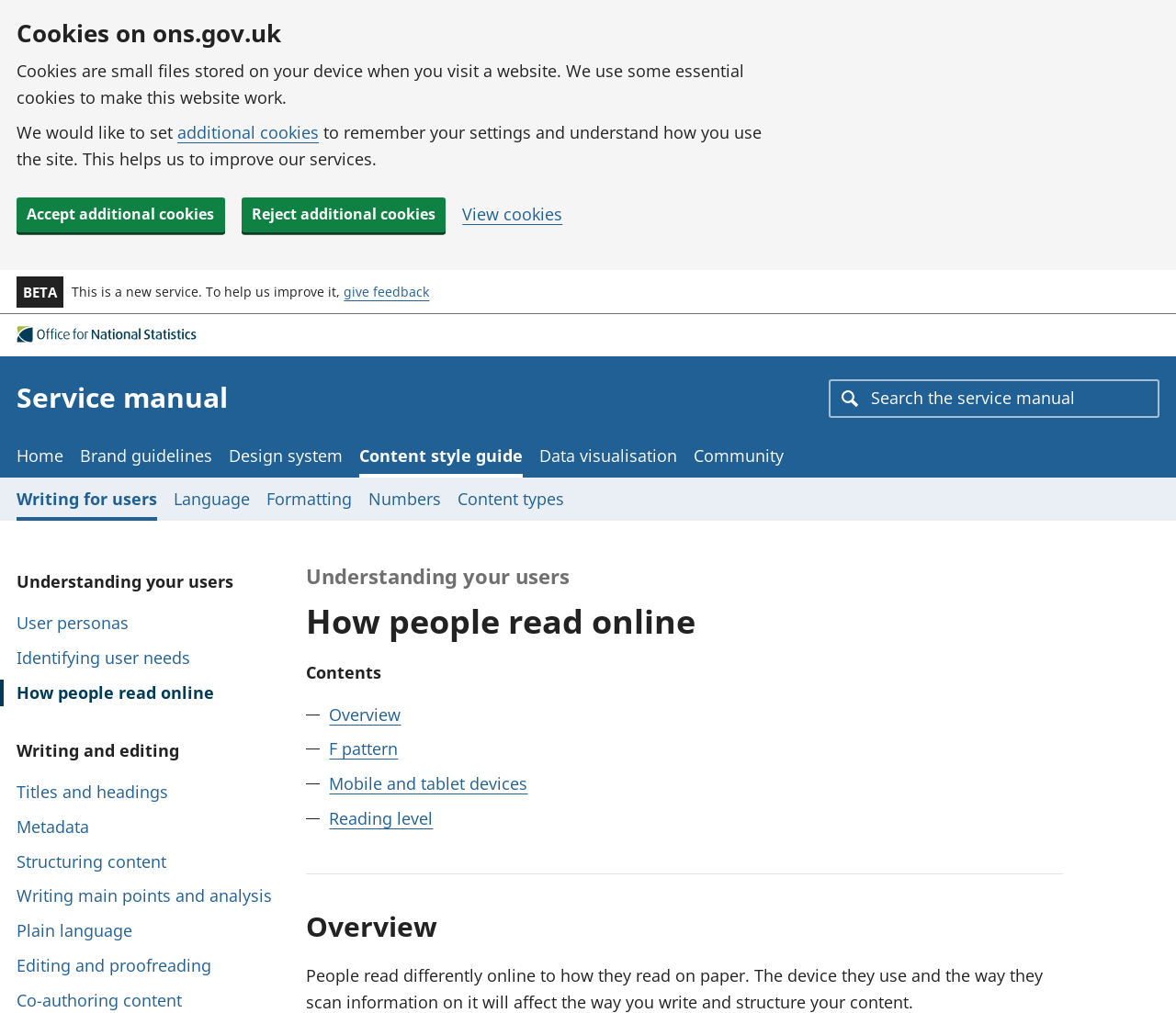Respond to the question below with a single word or phrase:
What is the 'F pattern' in the context of reading online?

Not specified